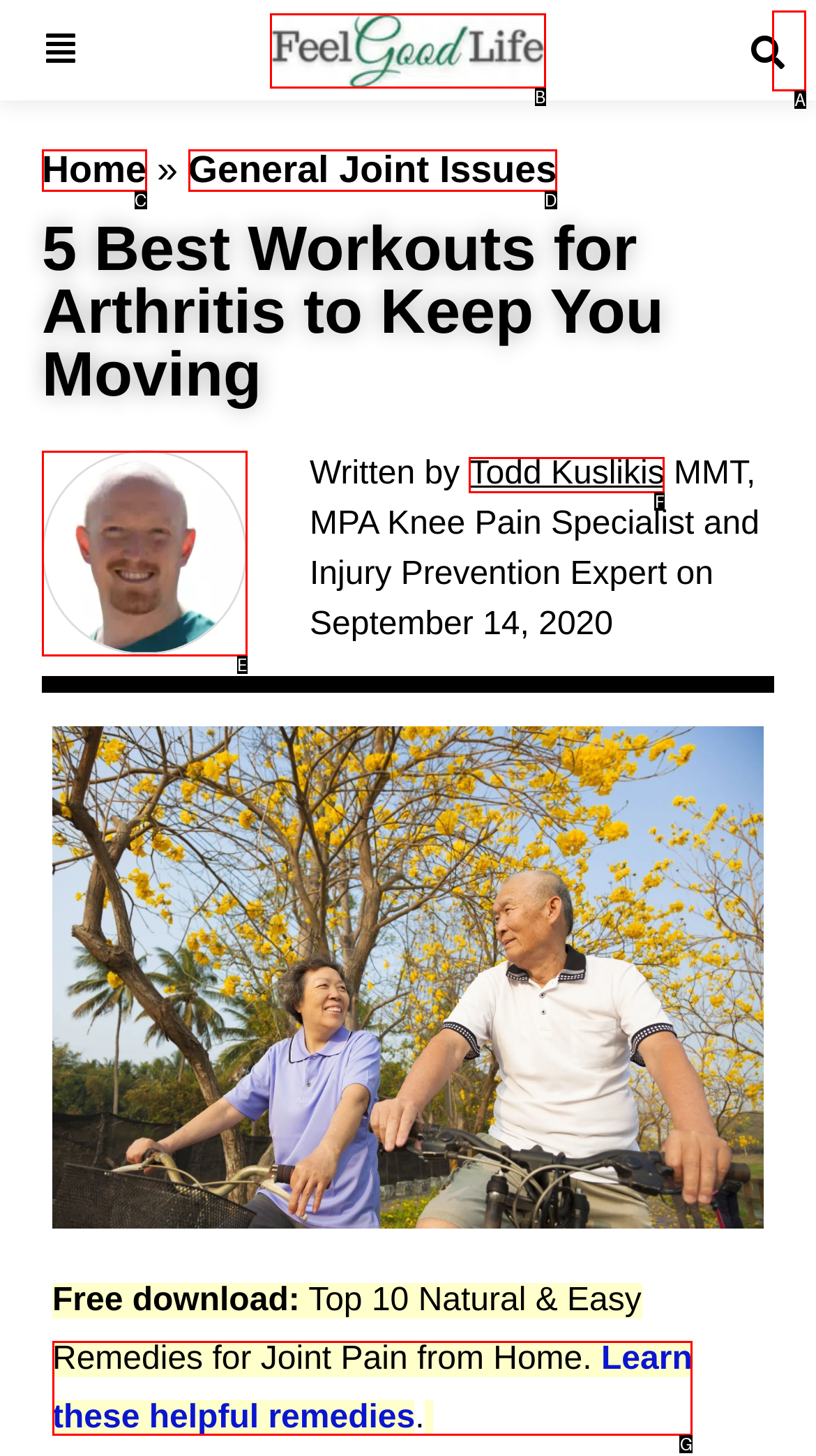Given the description: General Joint Issues, identify the corresponding option. Answer with the letter of the appropriate option directly.

D